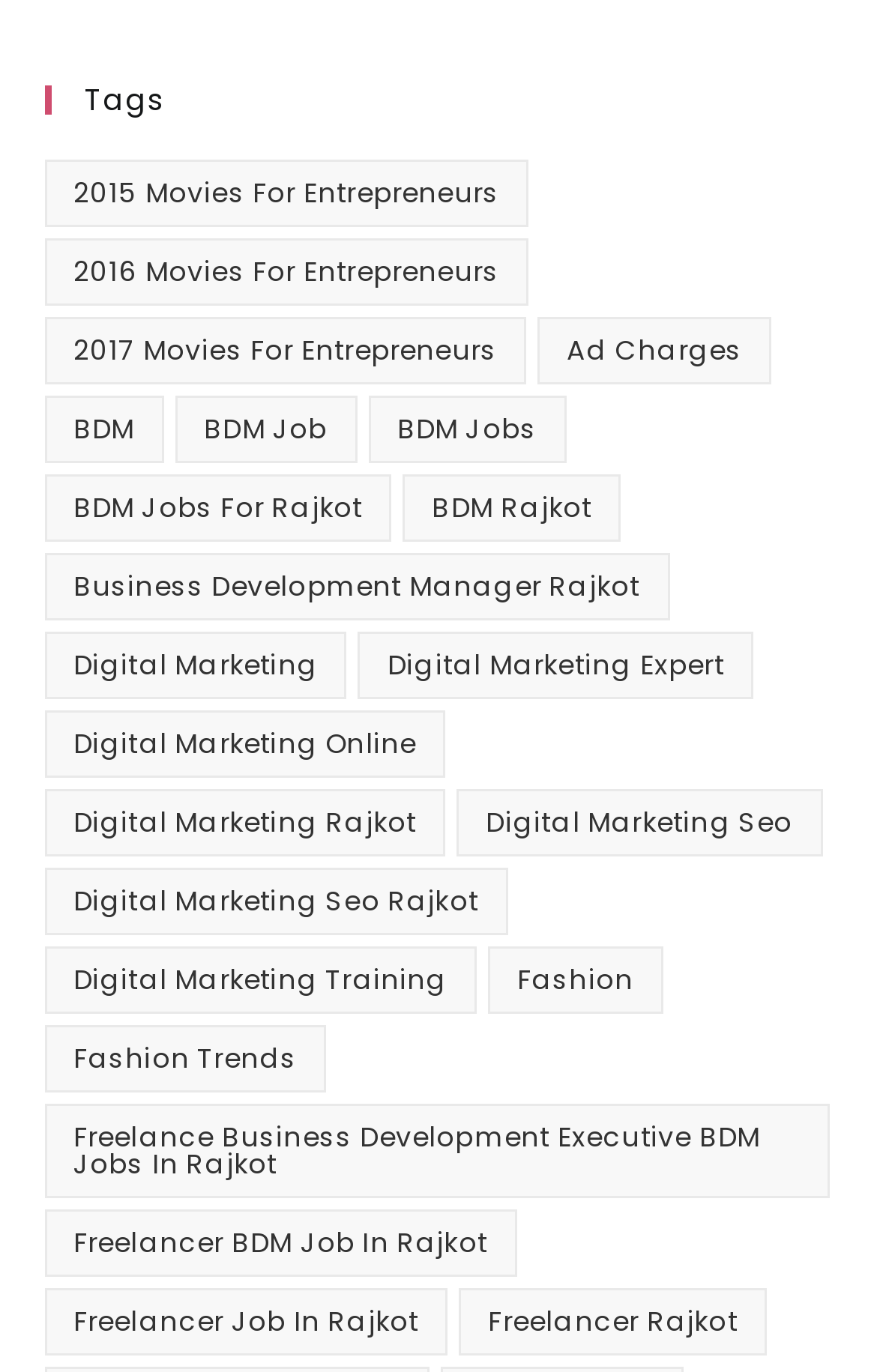How many items are in Fashion Trends?
Provide a concise answer using a single word or phrase based on the image.

2